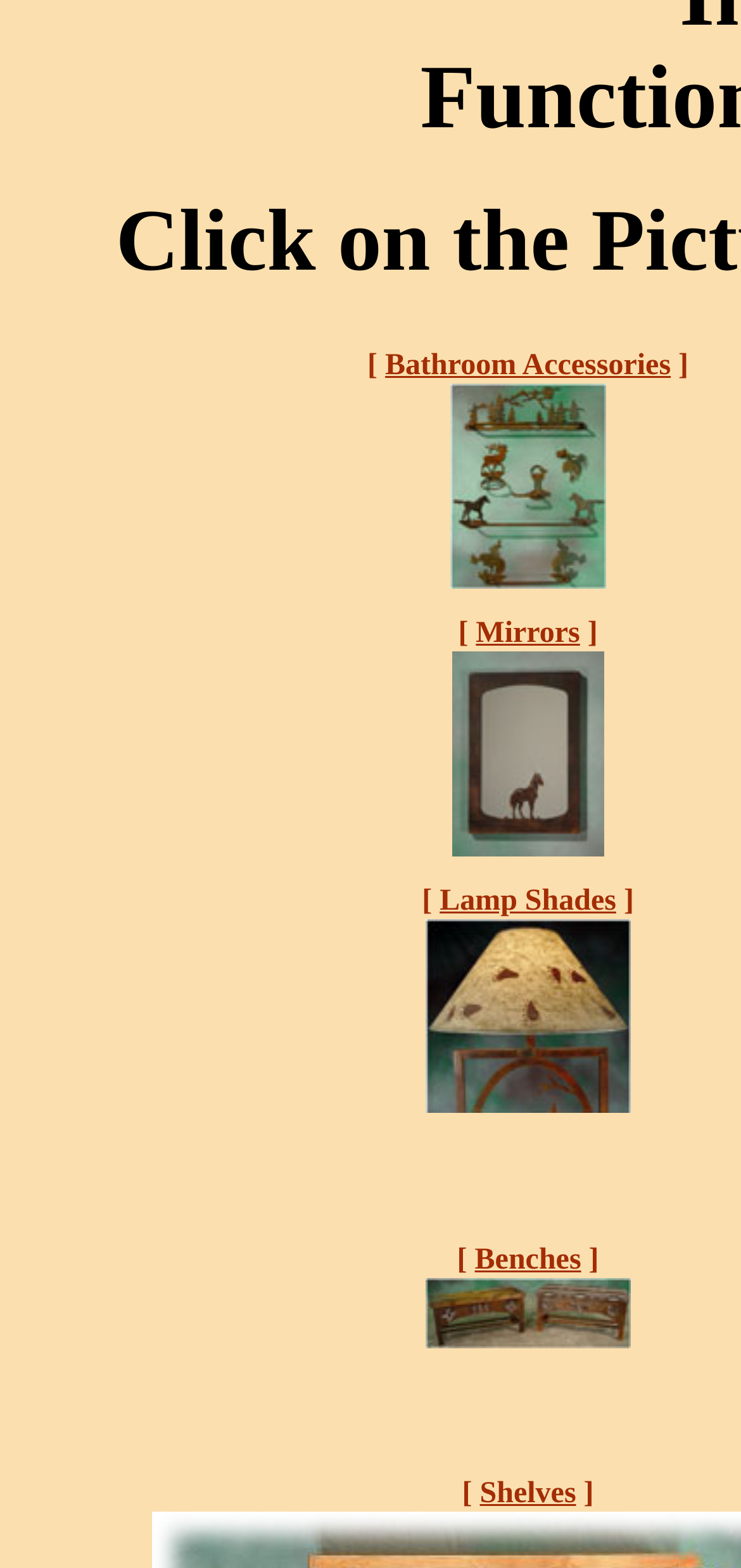From the element description: "Privacy Policy", extract the bounding box coordinates of the UI element. The coordinates should be expressed as four float numbers between 0 and 1, in the order [left, top, right, bottom].

None